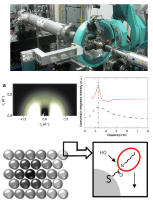What do the arrows in the quantum dot structure diagram represent?
Examine the webpage screenshot and provide an in-depth answer to the question.

The arrows in the schematic diagram of the quantum dot structure, shown in the lower part of the image, indicate the interactions affected by the cleavable ligands that facilitate uniform packing within colloidal quantum dot solids.